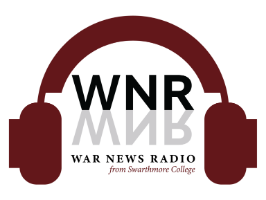Explain the content of the image in detail.

The image showcases the logo of War News Radio (WNR), featuring a distinctive design that incorporates the headset motif. The logo prominently displays the acronym "WNR" in bold black letters, symbolizing the radio station's focus on war and current affairs. Below the acronym, the full name "WAR NEWS RADIO" is presented in a sleek font, providing clarity about the station's content. Beneath the name, the tagline "from Swarthmore College" indicates its academic affiliation, suggesting a blend of scholarly insight and real-world reporting. The logo's design, with its reflections and audio elements, emphasizes the station's dedication to delivering information through audio mediums.